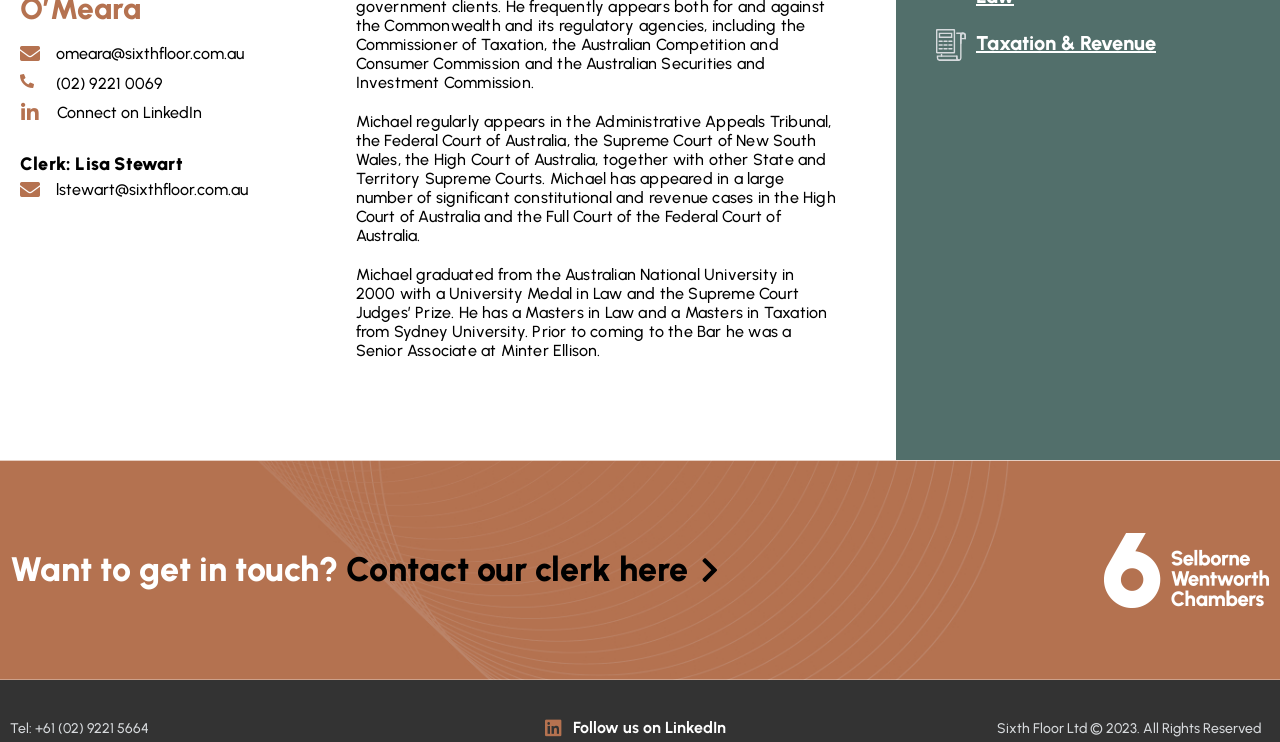Provide the bounding box coordinates of the HTML element described by the text: "Follow us on LinkedIn".

[0.448, 0.968, 0.567, 0.994]